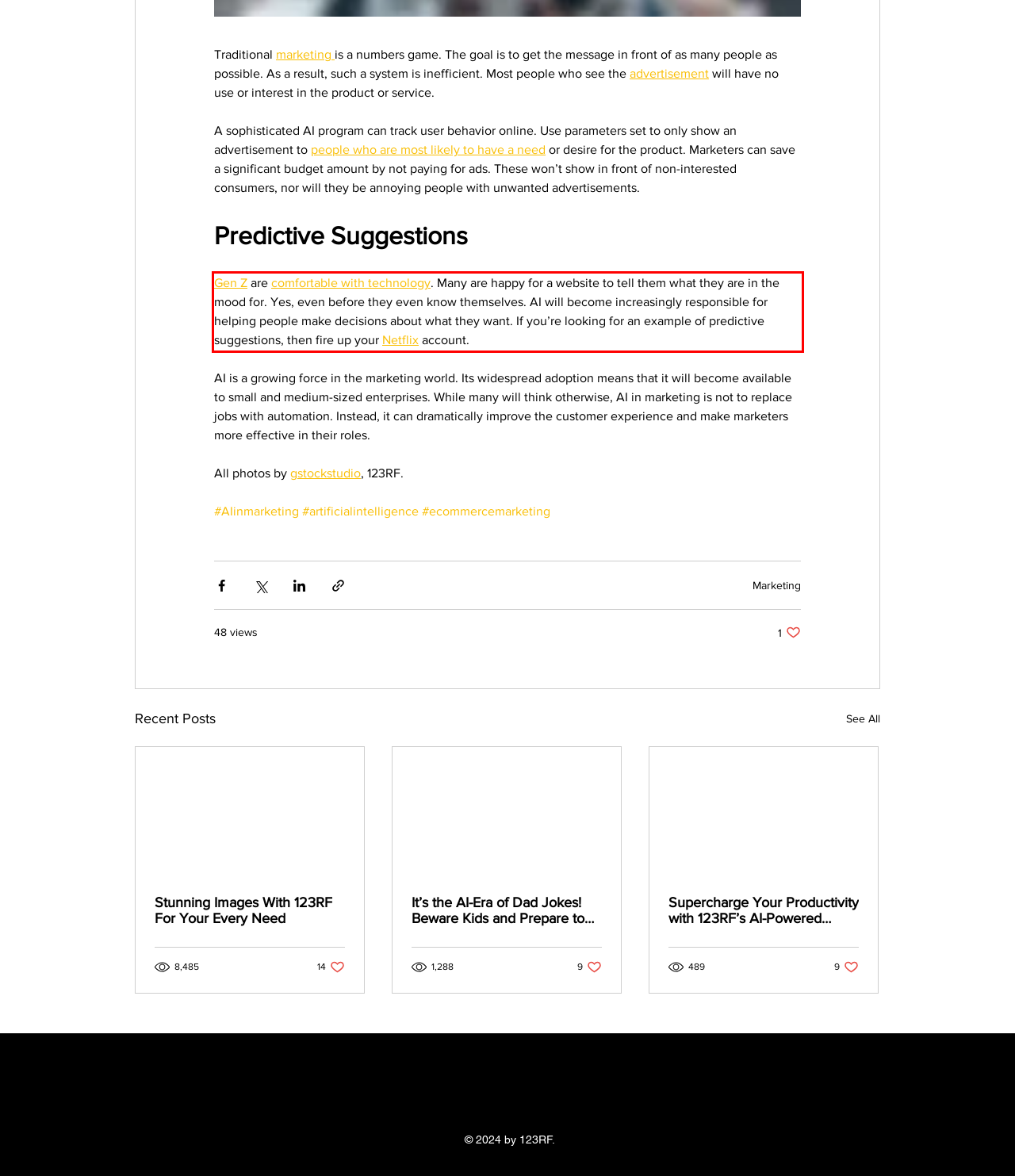You are presented with a webpage screenshot featuring a red bounding box. Perform OCR on the text inside the red bounding box and extract the content.

Gen Z are comfortable with technology. Many are happy for a website to tell them what they are in the mood for. Yes, even before they even know themselves. AI will become increasingly responsible for helping people make decisions about what they want. If you’re looking for an example of predictive suggestions, then fire up your Netflix account.